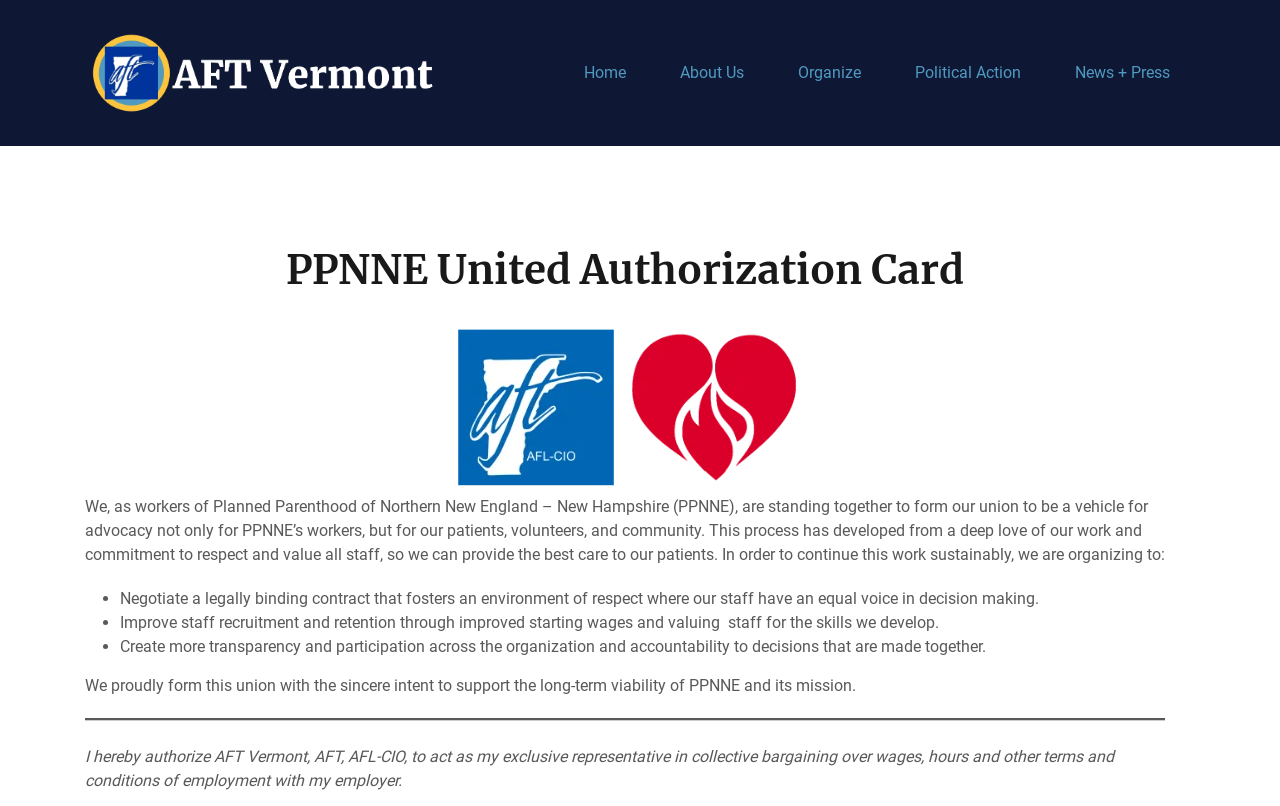What is the organization mentioned in the top-left corner?
Using the information from the image, provide a comprehensive answer to the question.

By looking at the top-left corner of the webpage, we can see an image and a link with the text 'AFT Vermont', which suggests that this is the organization being referred to.